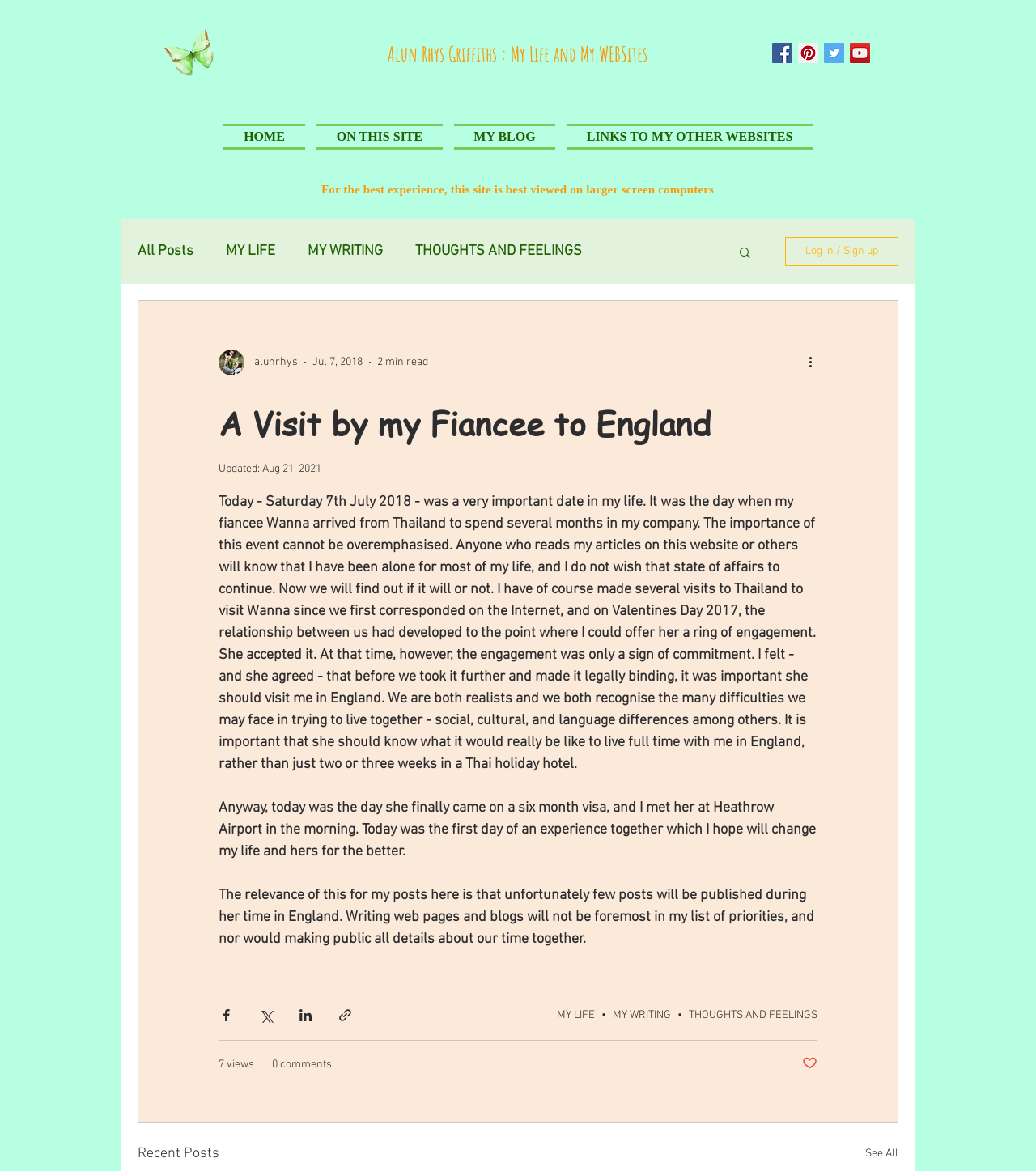How many views does this post have?
Use the image to give a comprehensive and detailed response to the question.

The number of views can be found at the bottom of the article, where it says '7 views'.